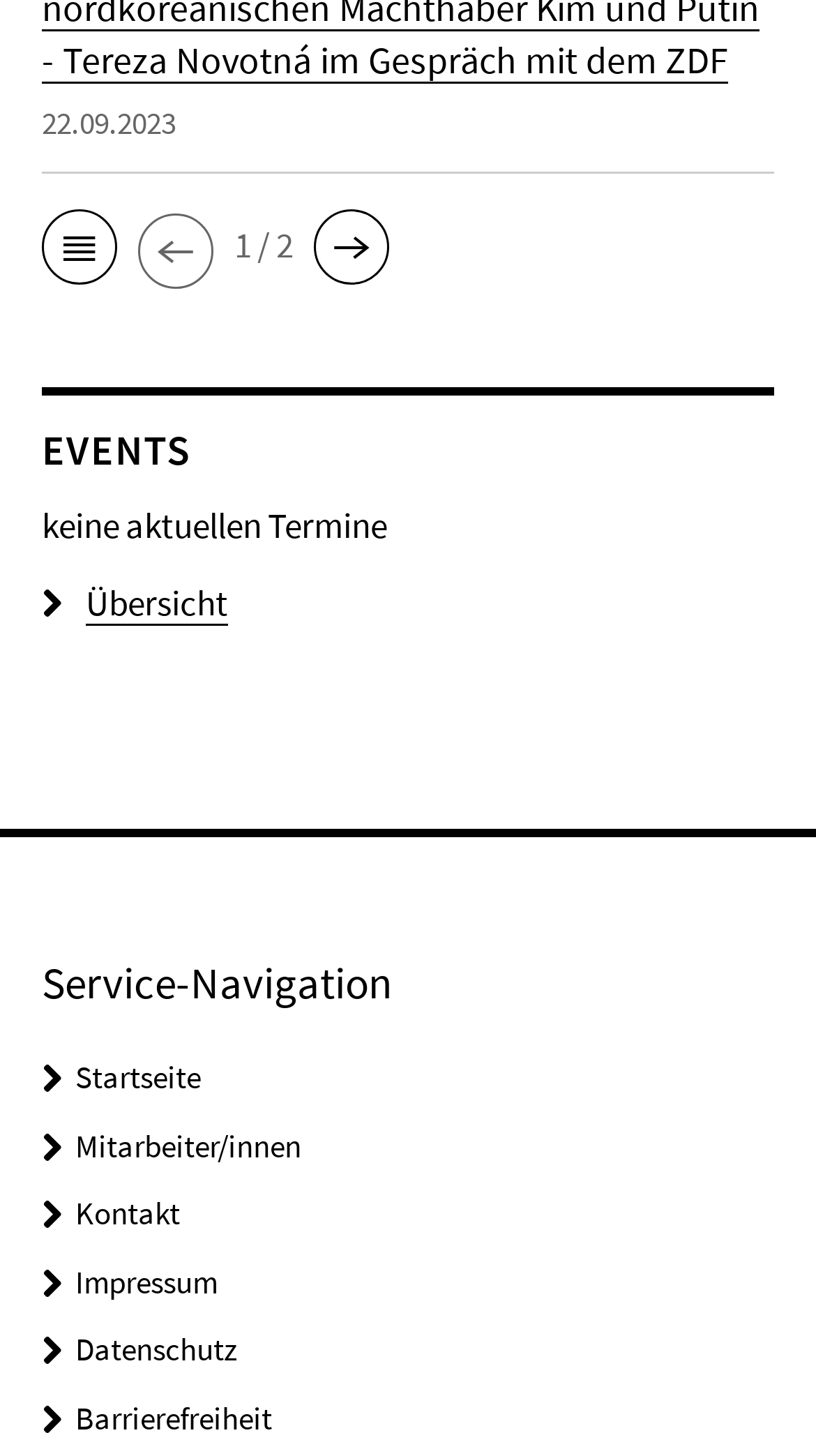Locate the bounding box coordinates of the clickable region necessary to complete the following instruction: "go to start page". Provide the coordinates in the format of four float numbers between 0 and 1, i.e., [left, top, right, bottom].

[0.092, 0.727, 0.246, 0.754]